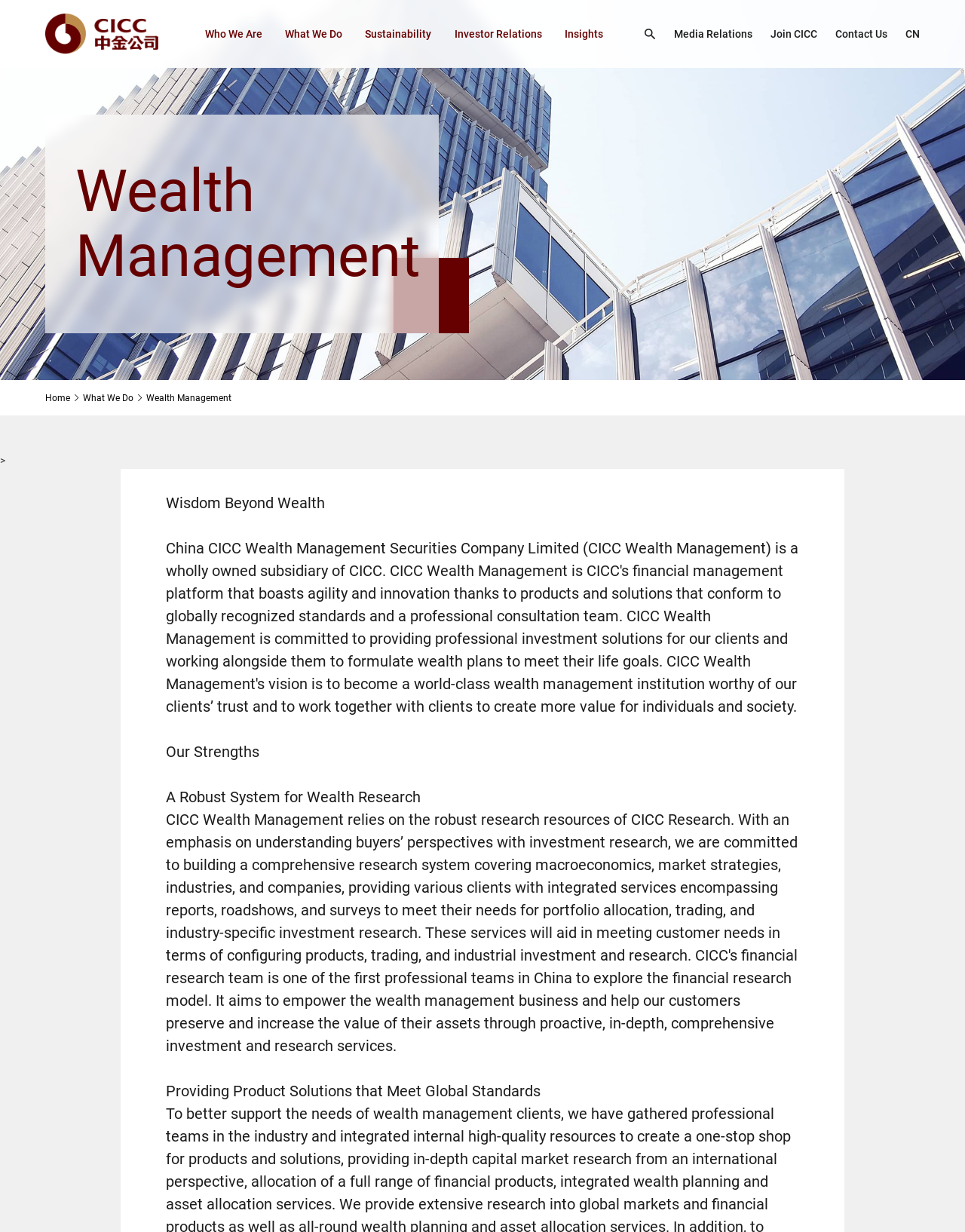Give a detailed account of the webpage.

The webpage is about CICC, a financial institution. At the top-left corner, there is a logo, which is an image linked to the homepage. Below the logo, there is a navigation menu with 9 links: "Who We Are", "What We Do", "Sustainability", "Investor Relations", "Insights", a Chinese character, "Media Relations", "Join CICC", and "Contact Us". These links are aligned horizontally and take up the entire top section of the page.

Below the navigation menu, there is a large banner image that spans the entire width of the page, with a heading "Wealth Management" on top of it. The heading is centered and takes up about half of the banner's width.

On the top-right corner, there is a smaller navigation menu with 3 links: "Home", "What We Do", and "Wealth Management". These links are aligned vertically and are positioned above a static text ">".

The main content of the page is divided into sections, with headings and paragraphs of text. The first section has a heading "Wisdom Beyond Wealth" and a paragraph of text below it. The second section has a heading "Our Strengths" and a paragraph of text below it. The third section has a heading "A Robust System for Wealth Research" and a paragraph of text below it. The fourth section has a heading "Providing Product Solutions that Meet Global Standards" and a paragraph of text below it. These sections are aligned vertically and take up the majority of the page's content area.